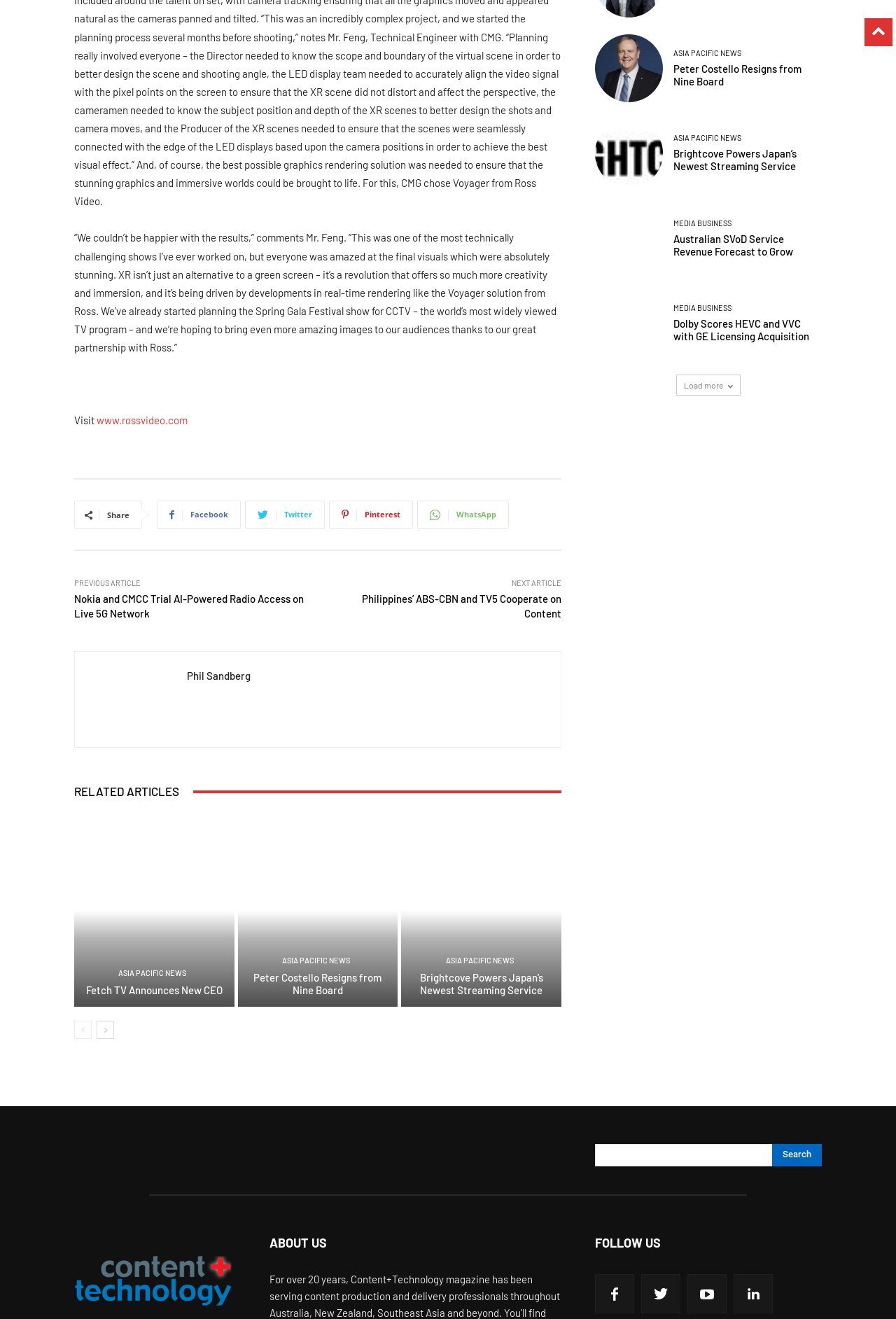Show me the bounding box coordinates of the clickable region to achieve the task as per the instruction: "Download something".

None